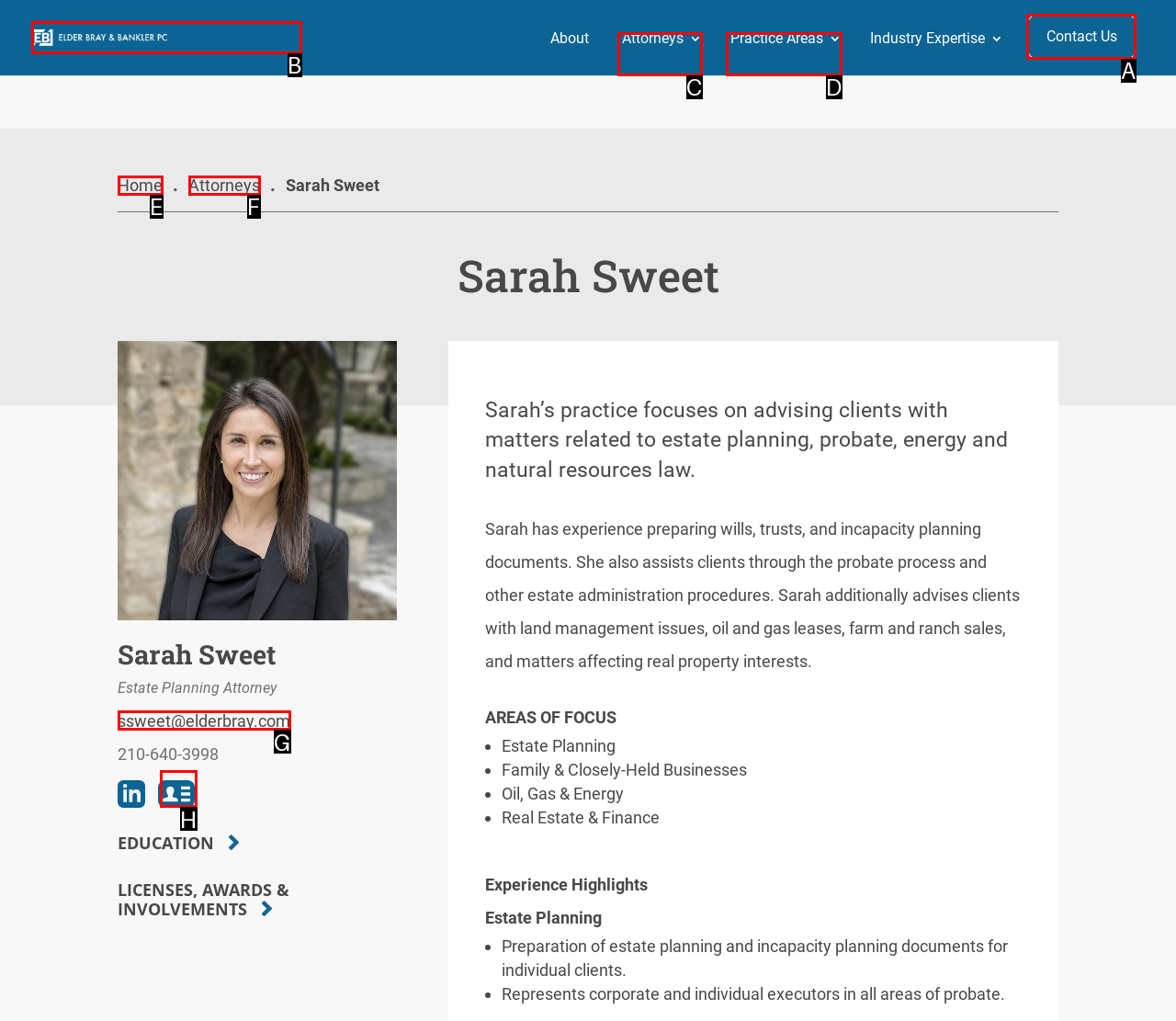For the instruction: Click the 'Contact Us' link, determine the appropriate UI element to click from the given options. Respond with the letter corresponding to the correct choice.

A